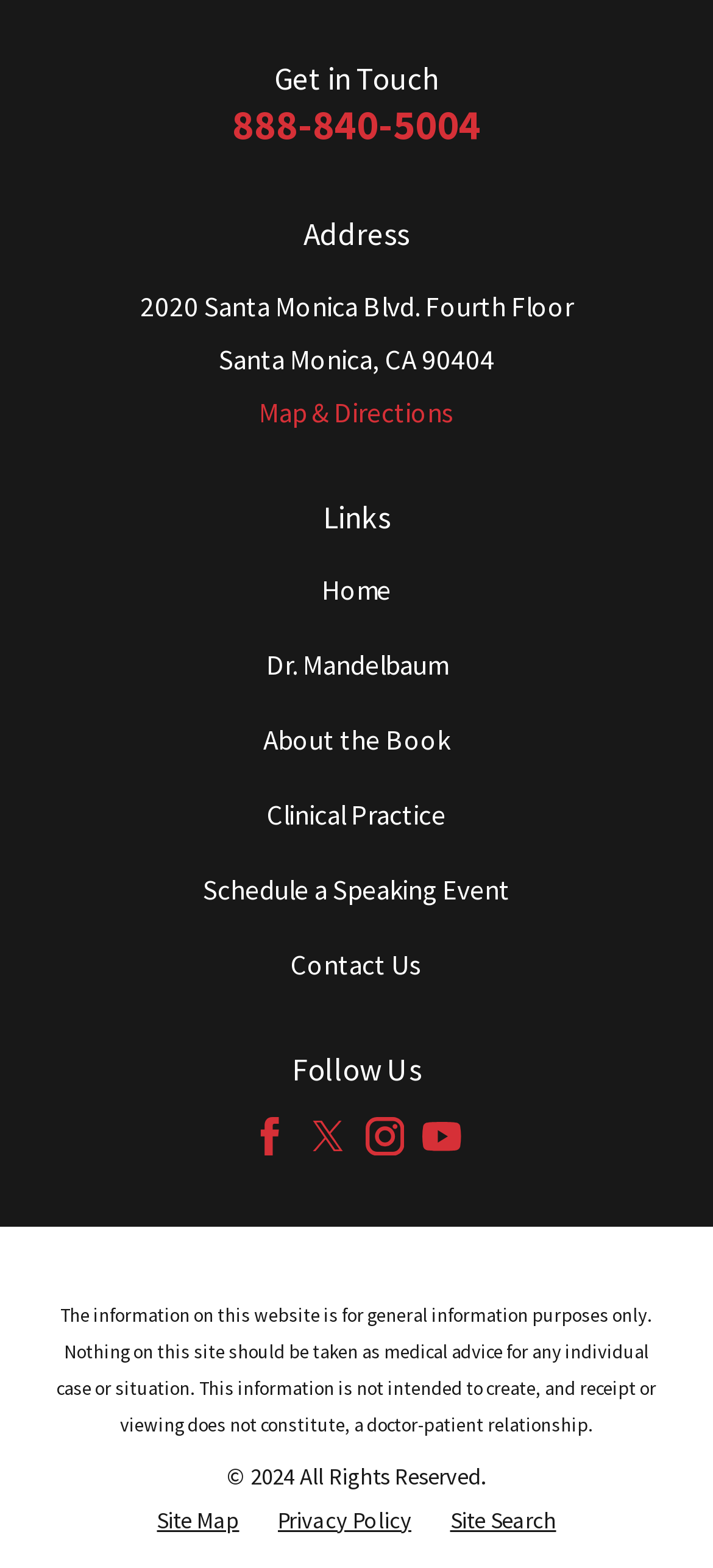What is the disclaimer about the website's information?
With the help of the image, please provide a detailed response to the question.

The disclaimer can be found in the bottom section of the webpage, which is a static text element stating that the information on the website is for general information purposes only and should not be taken as medical advice.